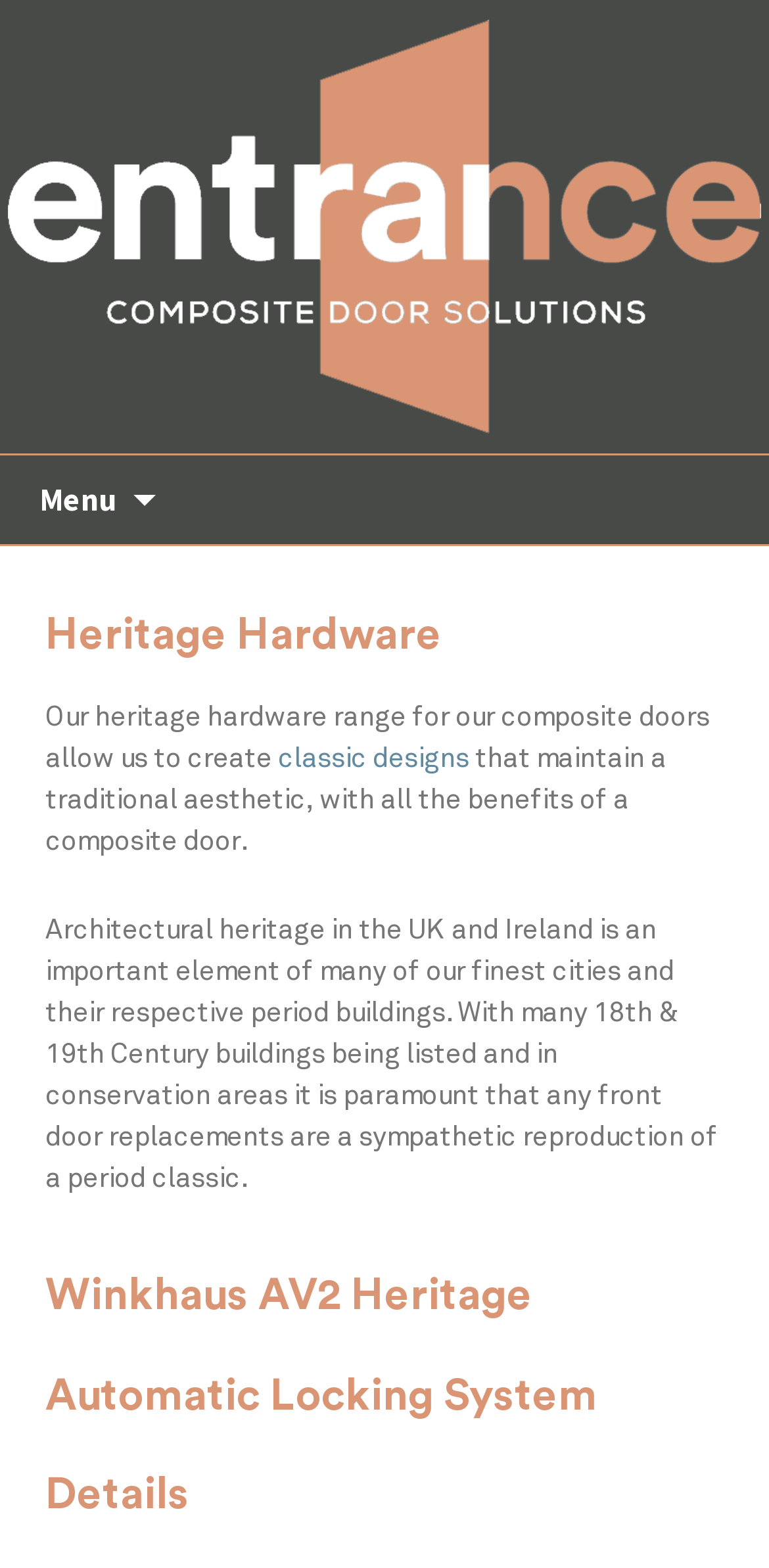Could you please study the image and provide a detailed answer to the question:
What type of buildings are mentioned on the webpage?

The webpage mentions that 'many 18th & 19th Century buildings being listed and in conservation areas', indicating that these types of buildings are relevant to the context of the webpage.